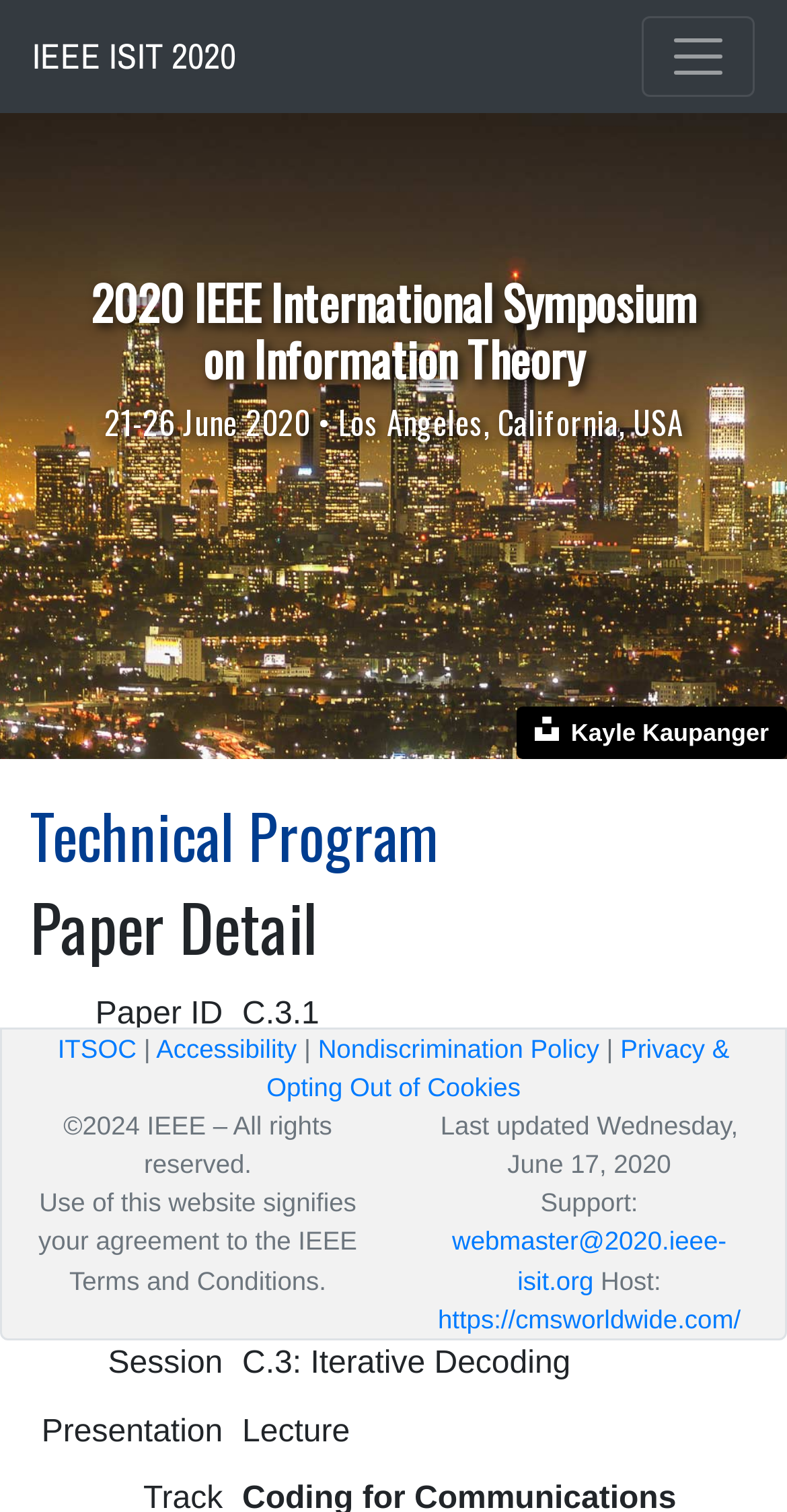Determine the bounding box coordinates of the clickable region to carry out the instruction: "view products".

None